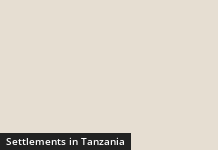Create an exhaustive description of the image.

This image features a textual representation highlighting "Settlements in Tanzania." The phrase is presented in bold, clear font against a subtle background, promoting a focus on the diverse communities and geographic regions within Tanzania. It invites viewers to explore the various aspects of Tanzanian life, culture, and structure, possibly leading to articles that delve into the rich history, economy, and unique characteristics of its settlements. This element serves as a navigational cue for readers interested in understanding the sociocultural landscape of Tanzania.